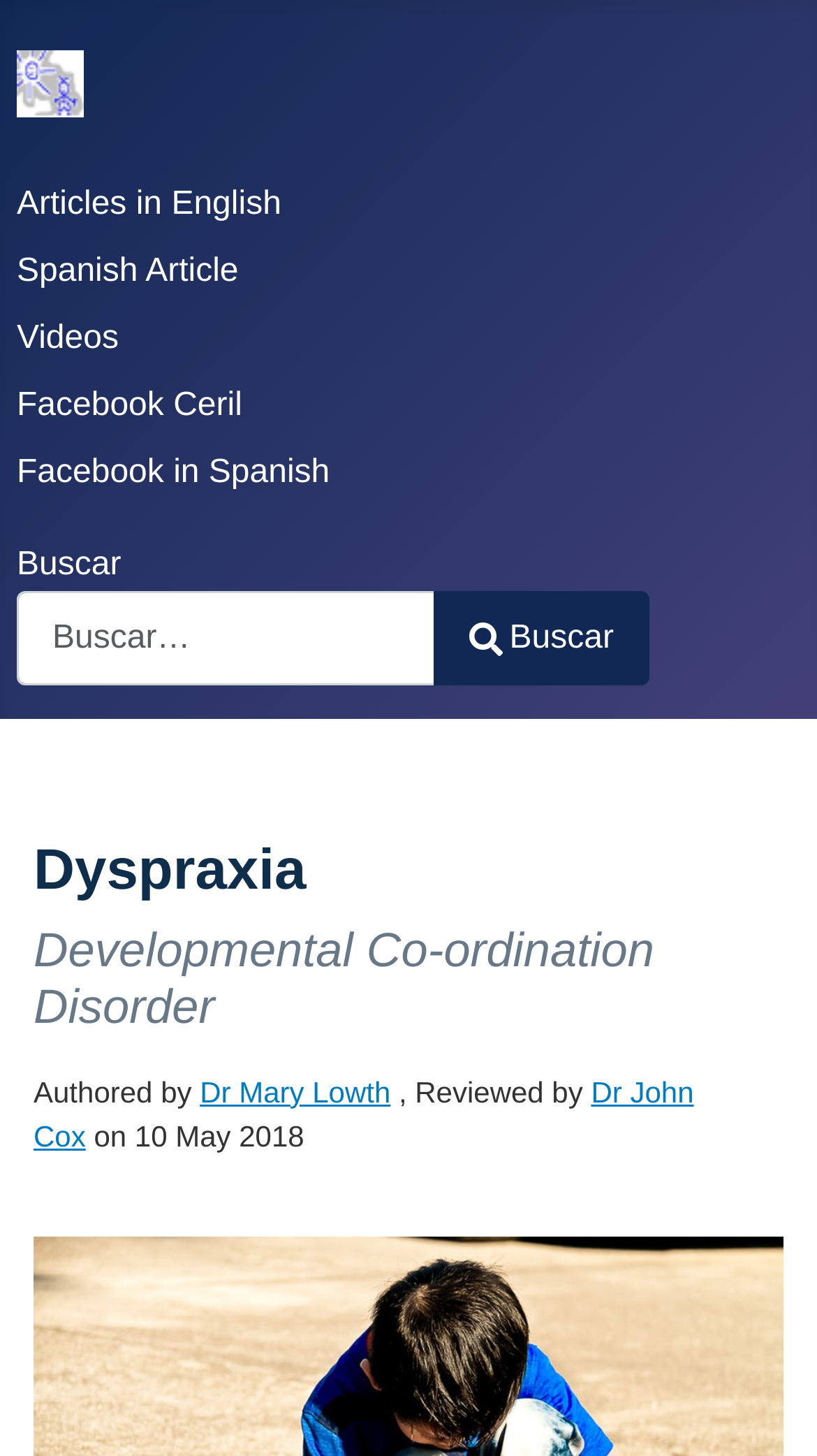Please locate the bounding box coordinates of the region I need to click to follow this instruction: "Visit Facebook page".

[0.021, 0.266, 0.296, 0.291]